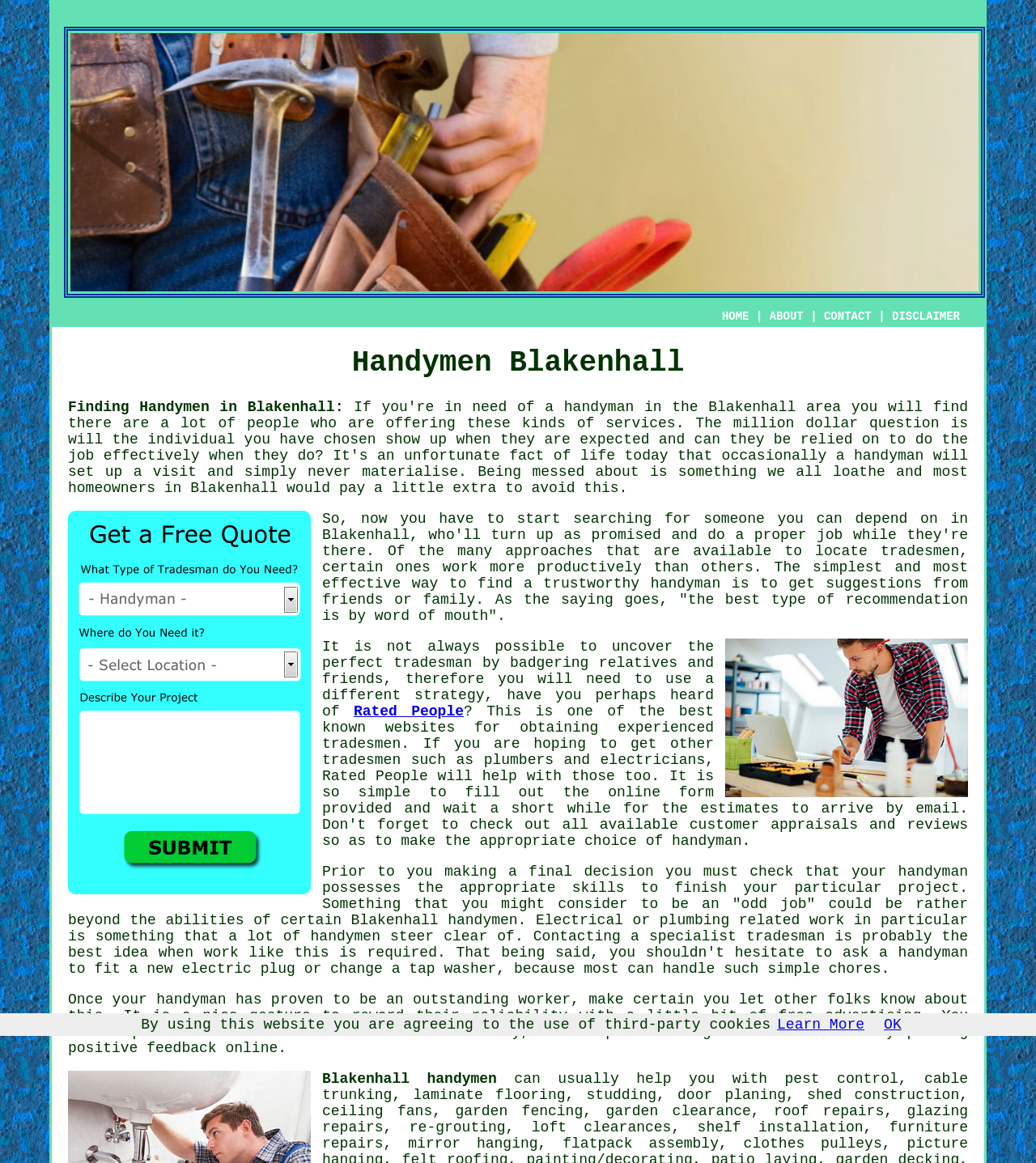Identify the bounding box of the HTML element described as: "LEARN MORE".

None